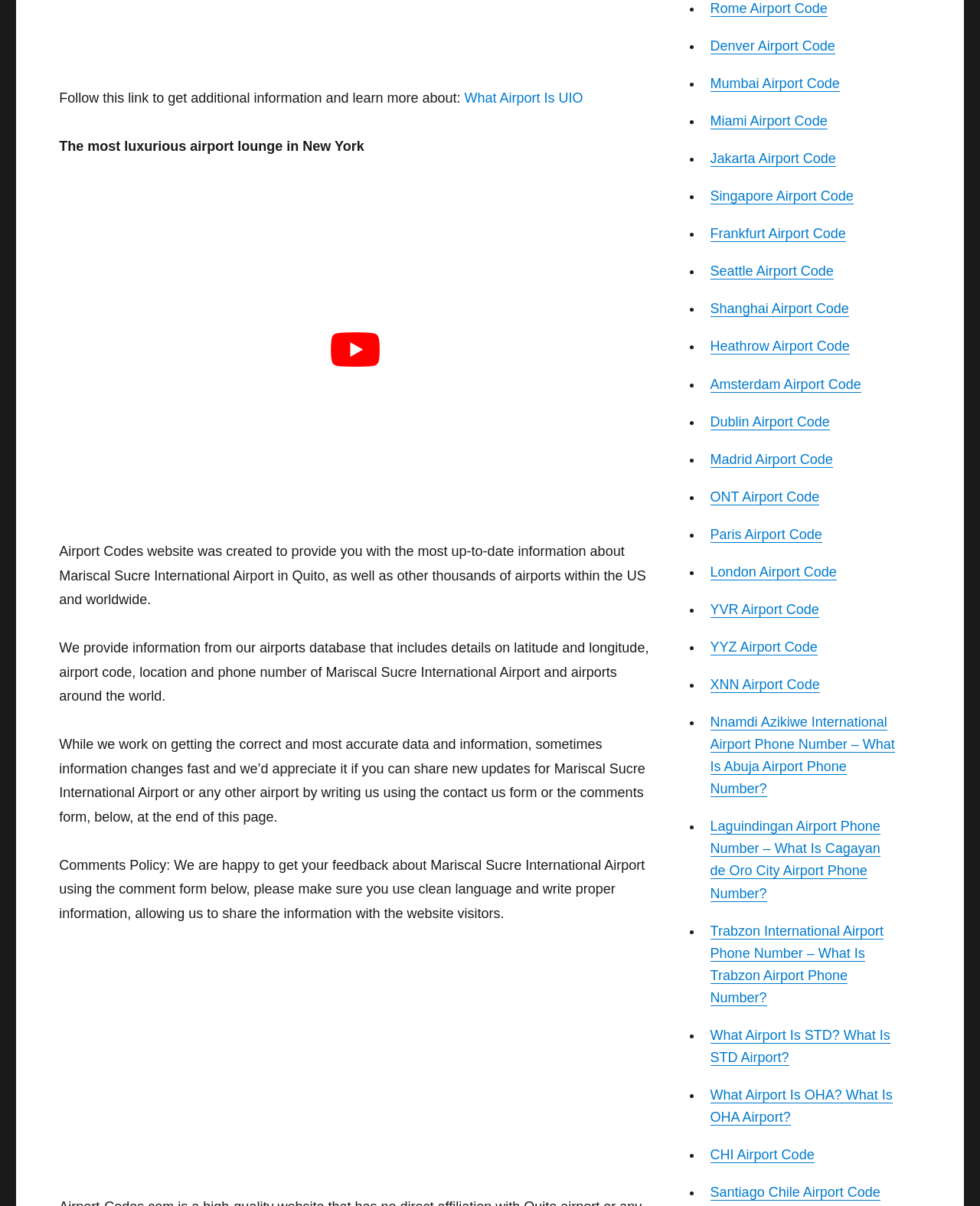Please find the bounding box coordinates of the element's region to be clicked to carry out this instruction: "Start making assessments a seamless part of your learning experience".

None